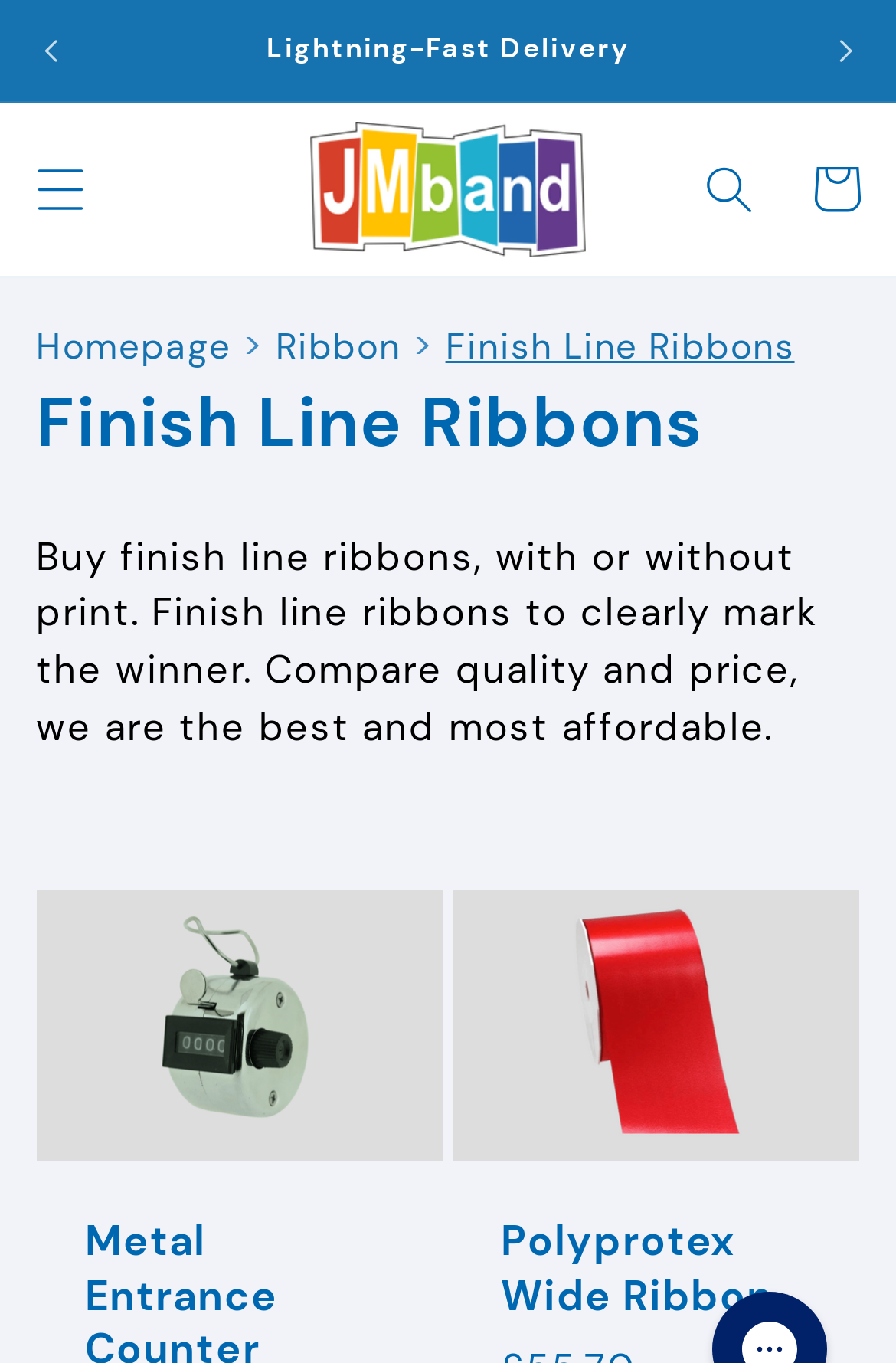Determine the bounding box coordinates of the clickable region to follow the instruction: "Search for products".

[0.755, 0.1, 0.873, 0.178]